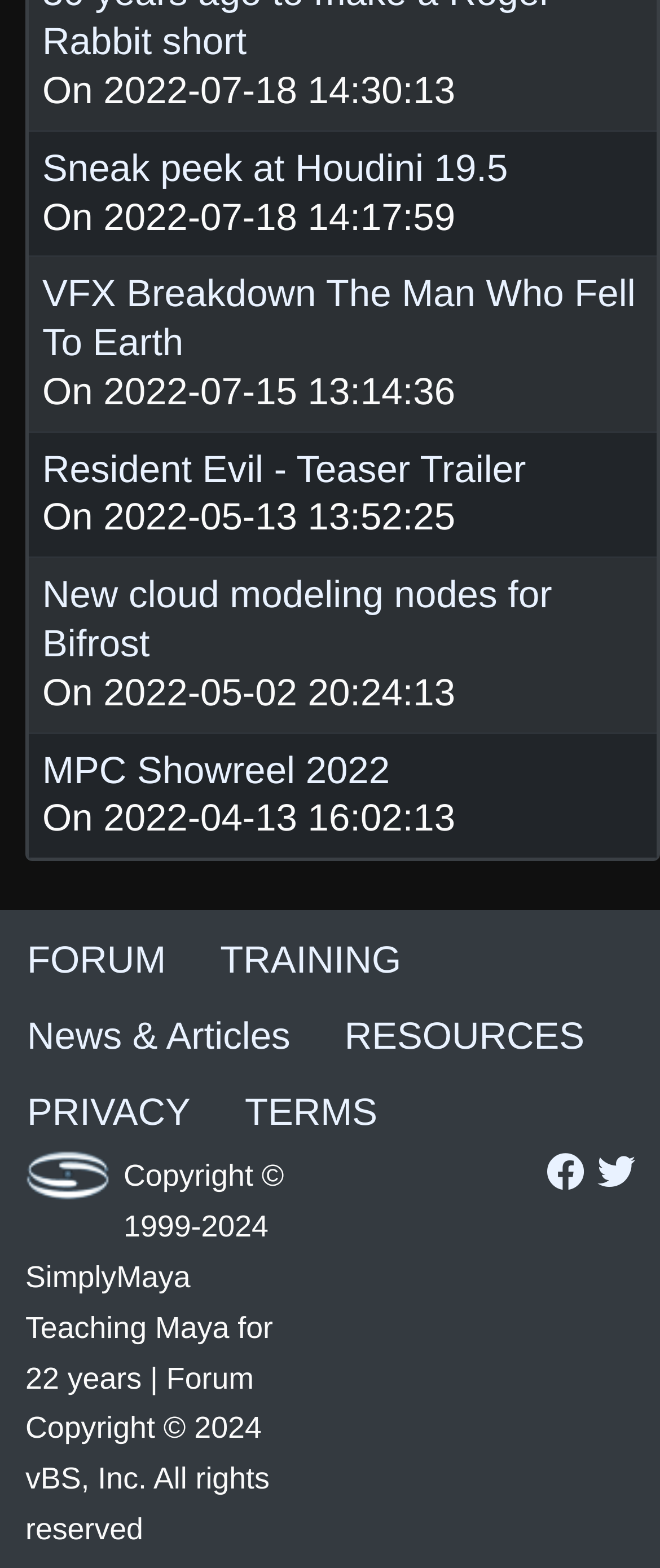Provide a single word or phrase to answer the given question: 
How many links are there in the footer section?

7